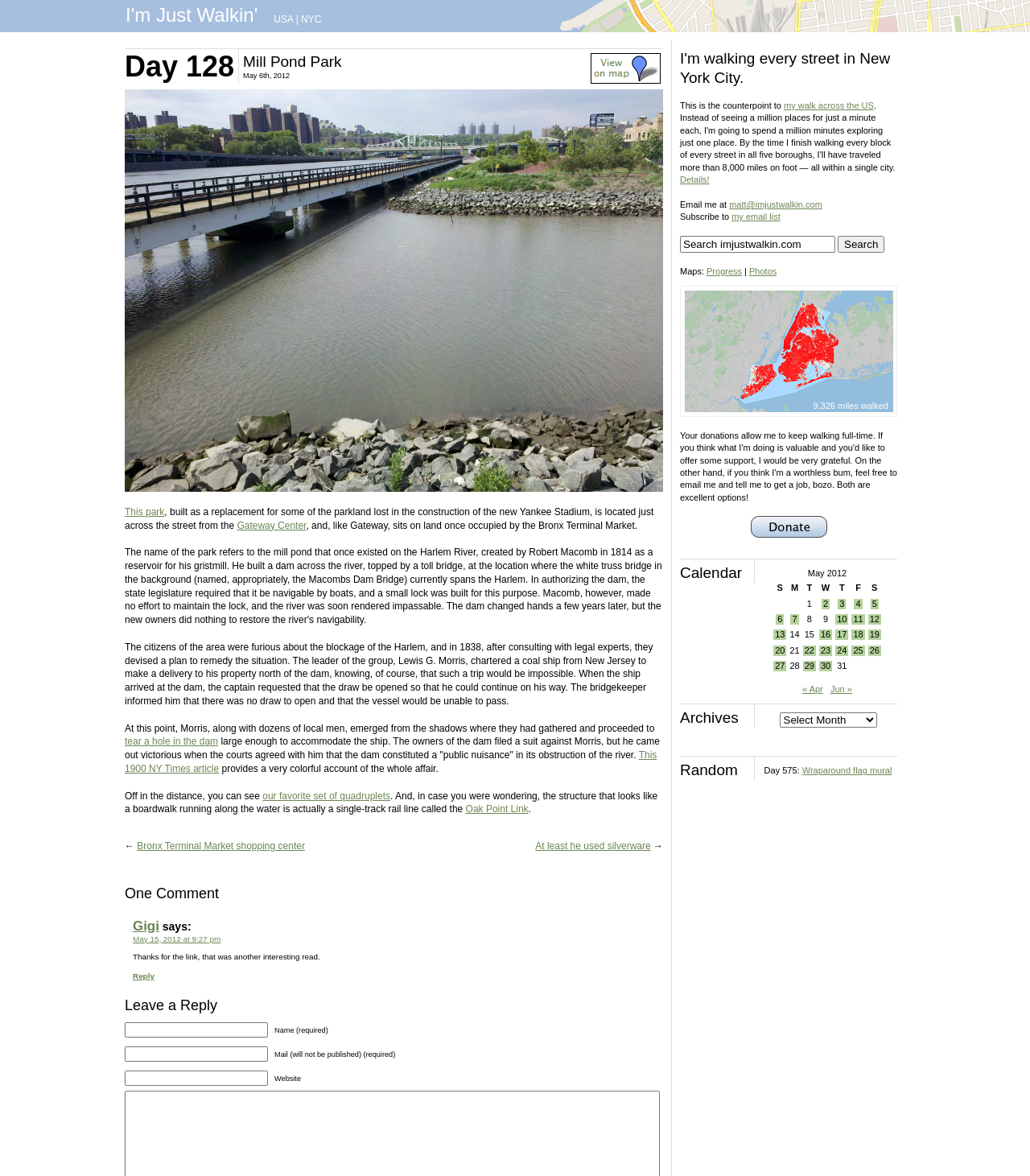How many miles has the author walked?
Look at the image and provide a short answer using one word or a phrase.

9,326 miles